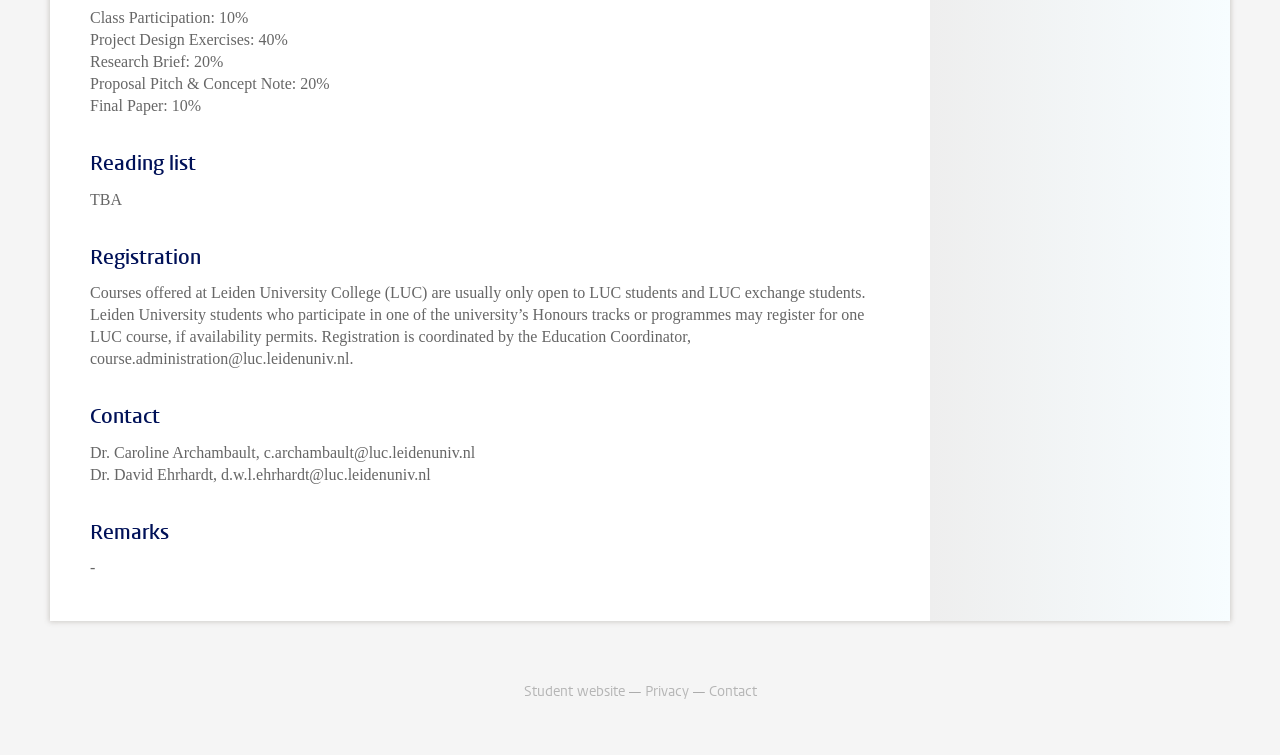What is the name of the university mentioned on the page?
Please provide a comprehensive answer based on the contents of the image.

The answer can be found in the 'Registration' section, which mentions that courses are offered at Leiden University College (LUC) and that Leiden University students may register for one LUC course if availability permits.